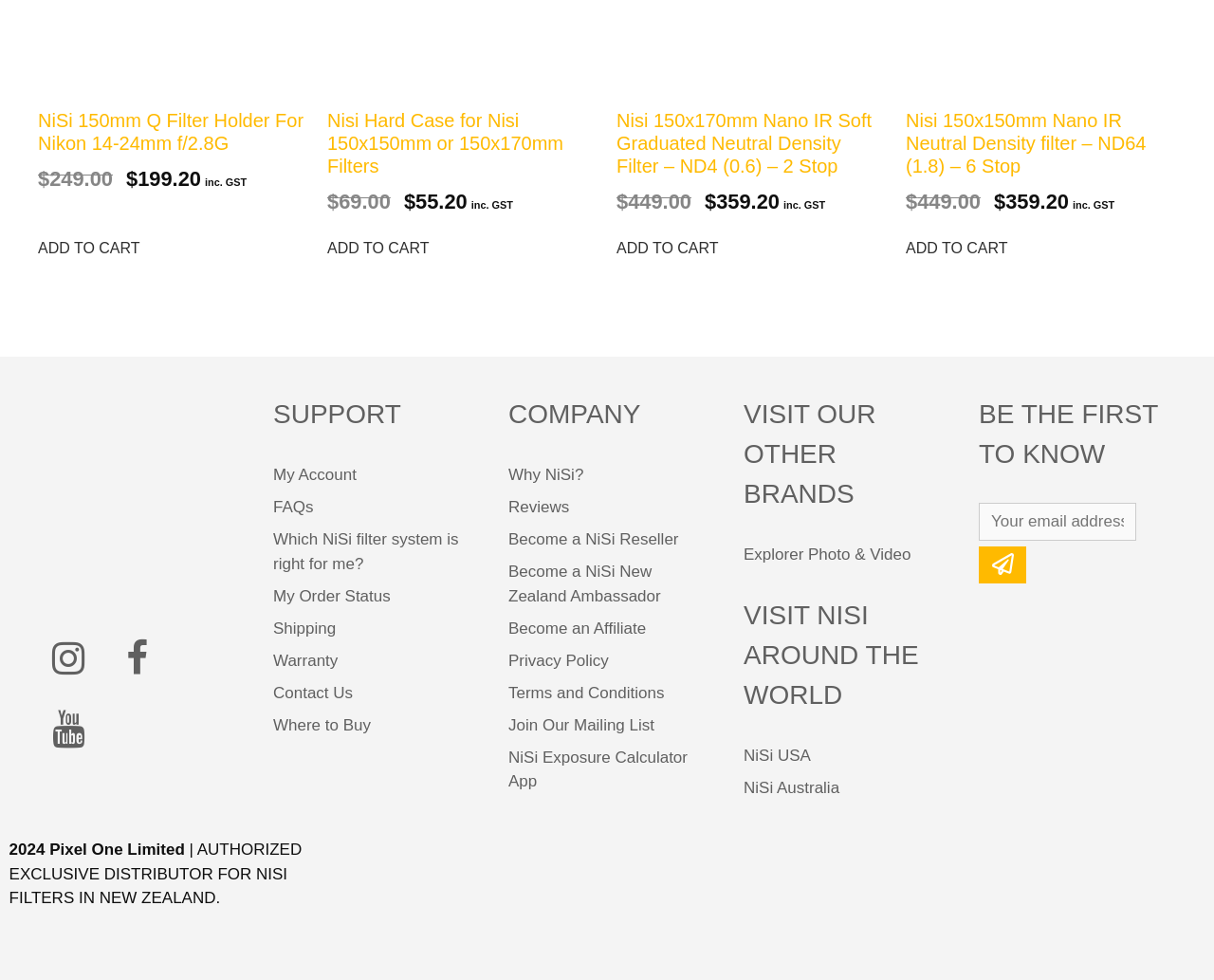Please identify the bounding box coordinates of the element that needs to be clicked to perform the following instruction: "Go to the 'Members Area'".

None